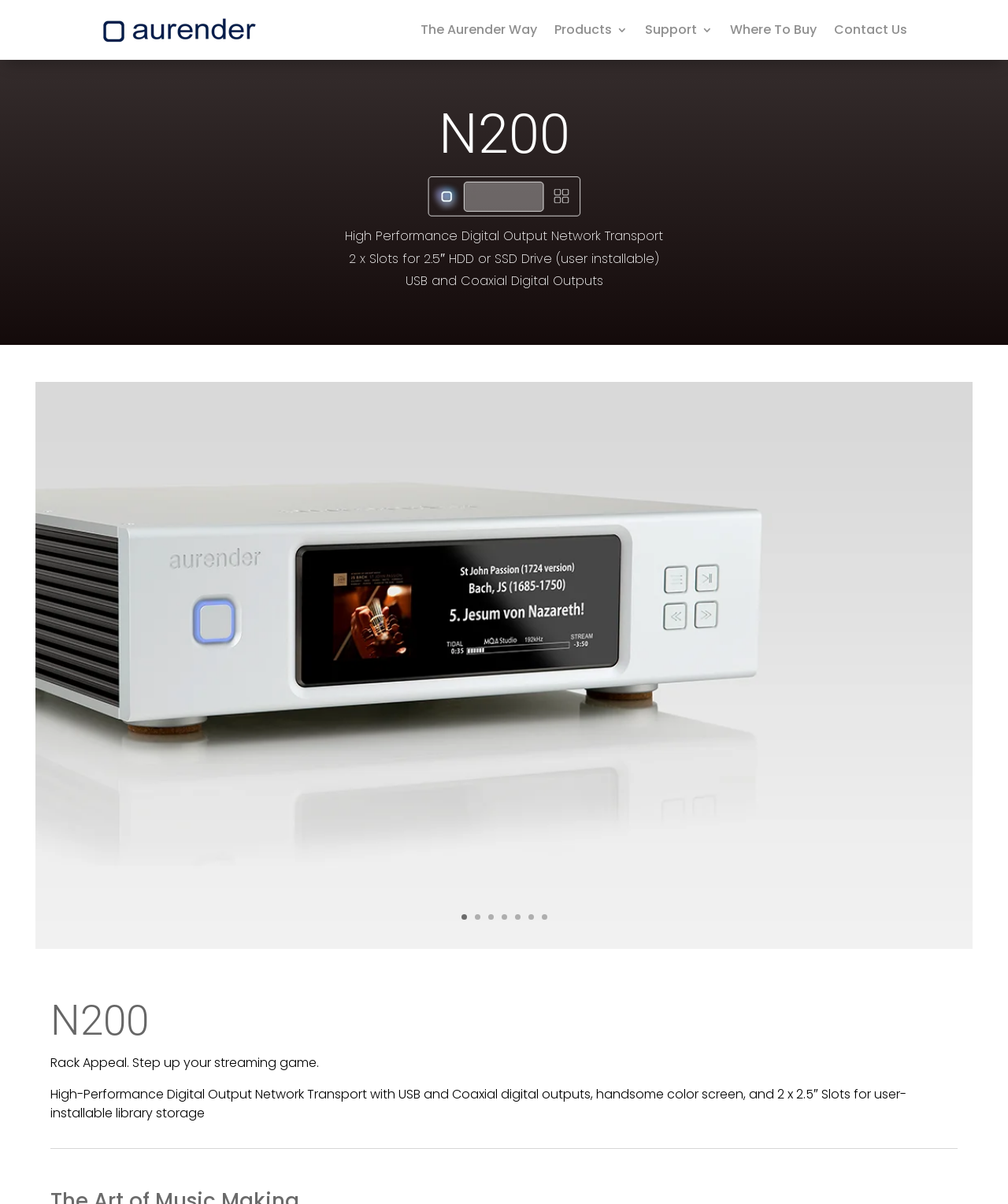Respond to the question below with a single word or phrase:
What is the purpose of the product?

Digital Output Network Transport